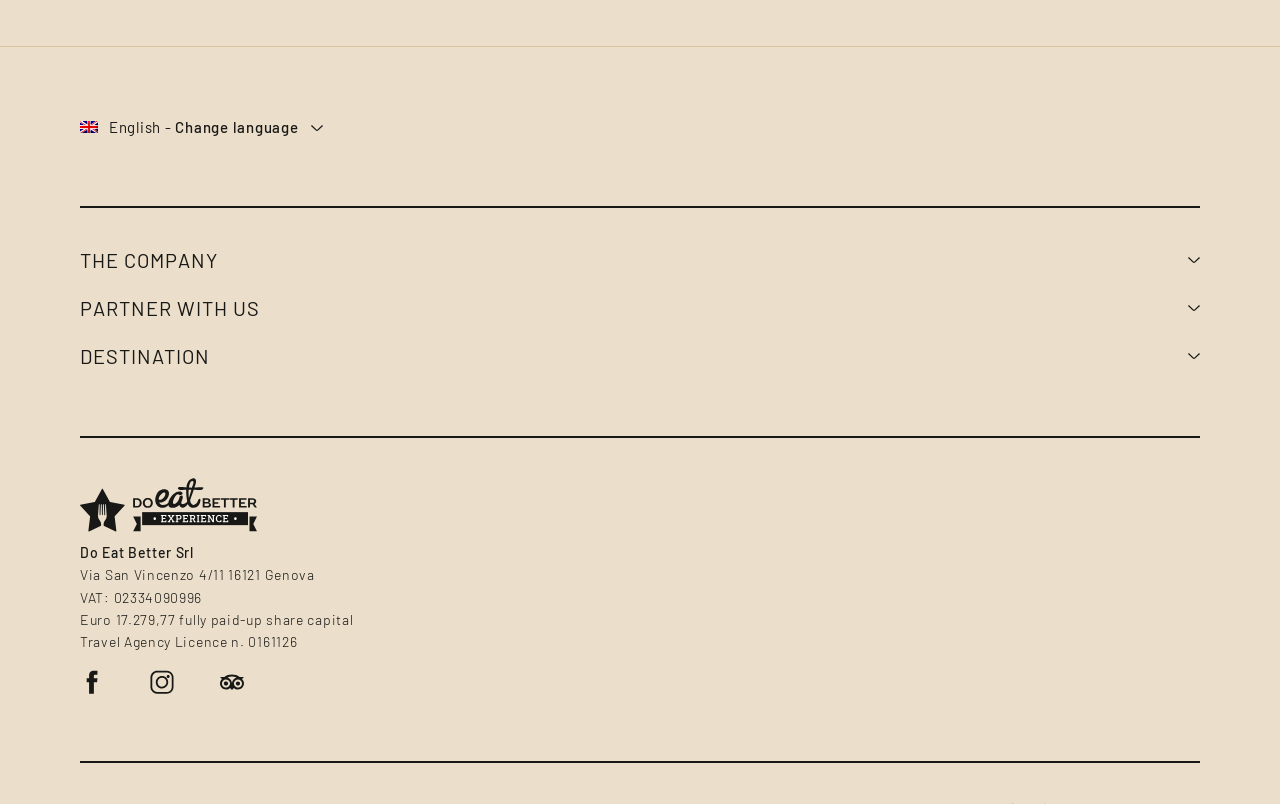How many destinations are listed under Italy?
Look at the image and respond with a single word or a short phrase.

24